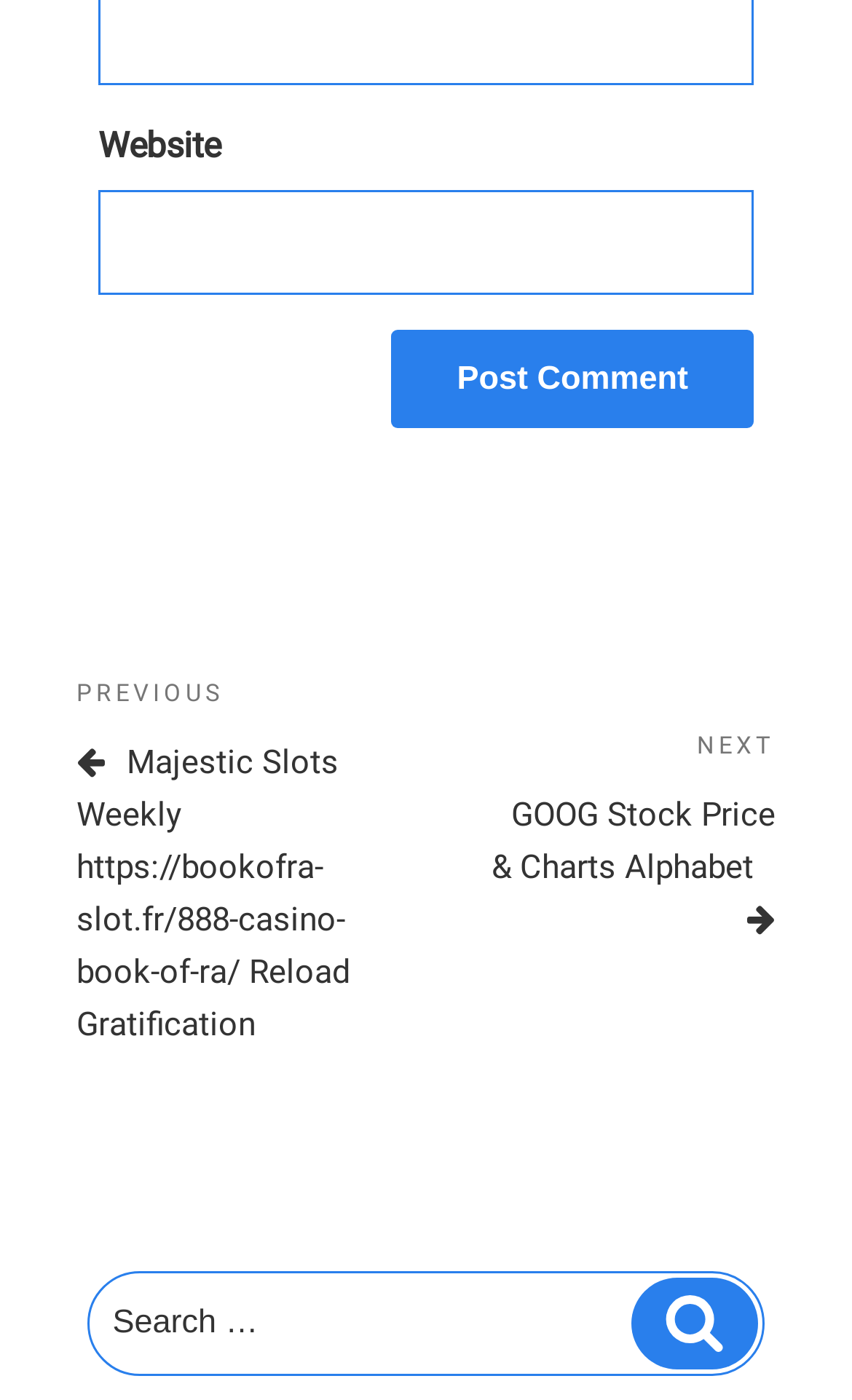What is the purpose of the textbox?
Answer with a single word or short phrase according to what you see in the image.

Enter website